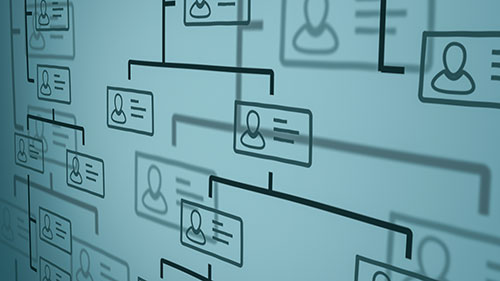Give a detailed account of the visual elements in the image.

The image depicts a schematic representation of organizational structures, featuring interconnected boxes with icons resembling individual profiles. This visual aids in illustrating various business structures, emphasizing the relationships and hierarchies that exist within a business entity. It aligns thematically with the surrounding contextual information regarding choosing a suitable business structure, such as Sole Proprietorships, Partnerships, and Limited Liability Companies (LLCs). The image serves to enhance the understanding of how different structures can impact management, liability, and tax implications for business owners, making it a vital tool for individuals evaluating their options in setting up a business.